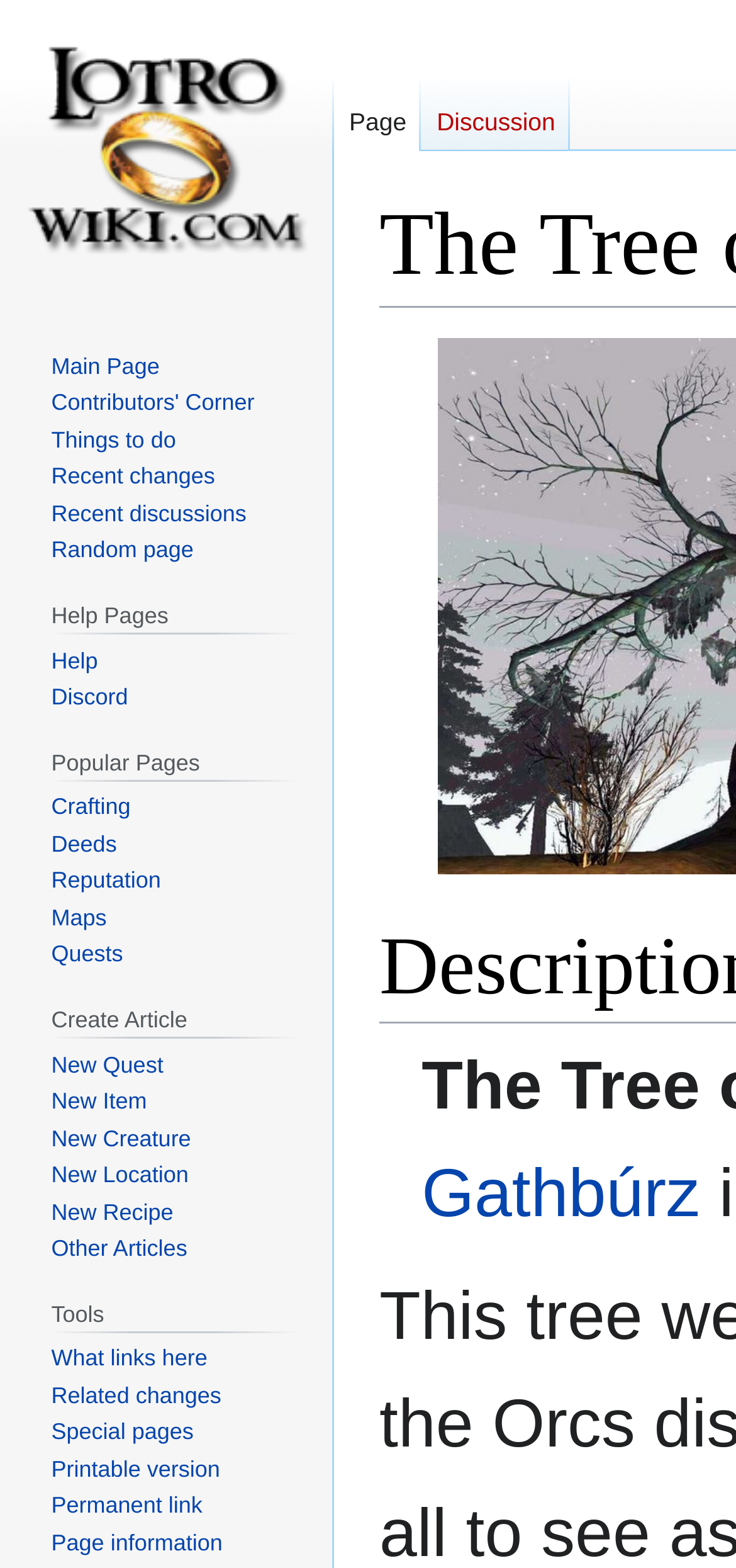Use one word or a short phrase to answer the question provided: 
What is the link below 'Jump to navigation'?

Gathbúrz